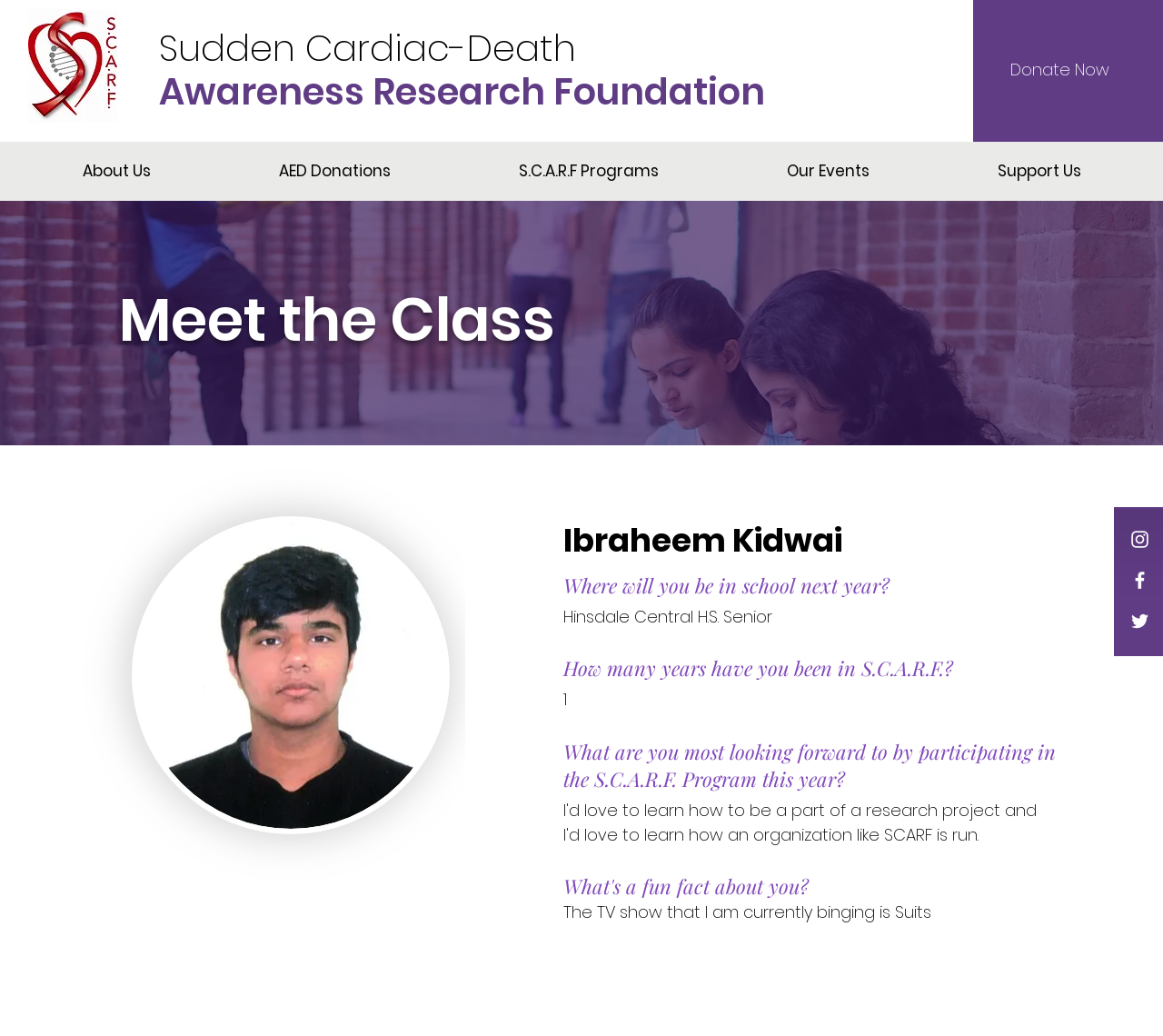Identify the bounding box of the UI element described as follows: "aria-label="White Instagram Icon"". Provide the coordinates as four float numbers in the range of 0 to 1 [left, top, right, bottom].

[0.97, 0.51, 0.99, 0.532]